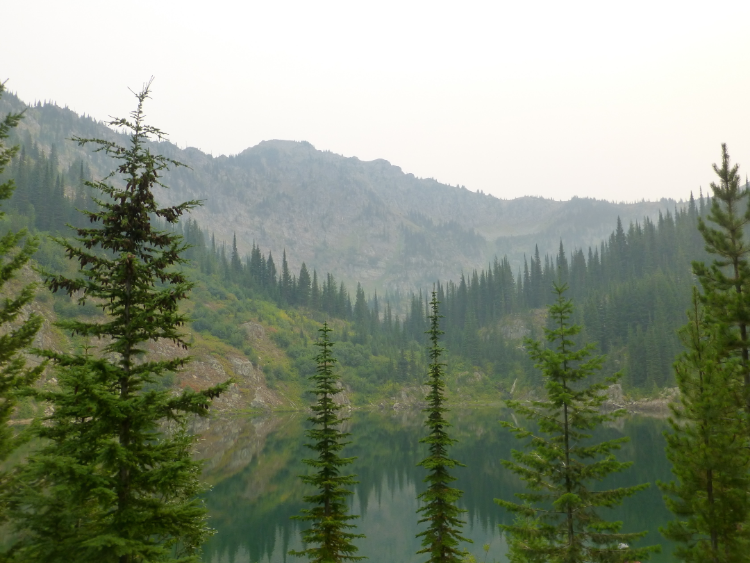Provide a thorough description of the image, including all visible elements.

This tranquil image captures the serene beauty of the Rut 50K course, showcasing a stunning landscape within the Yellowstone and Big Sky region. In the foreground, a cluster of tall, lush evergreens frames a reflective, calm body of water, hinting at the peaceful moments experienced before the race. Behind the water, rugged mountain peaks rise, partially obscured by a soft mist, adding a mystical quality to the scene. This visual representation embodies the spirit of adventure and the breathtaking scenery that runners and explorers alike get to experience in this captivating natural setting.